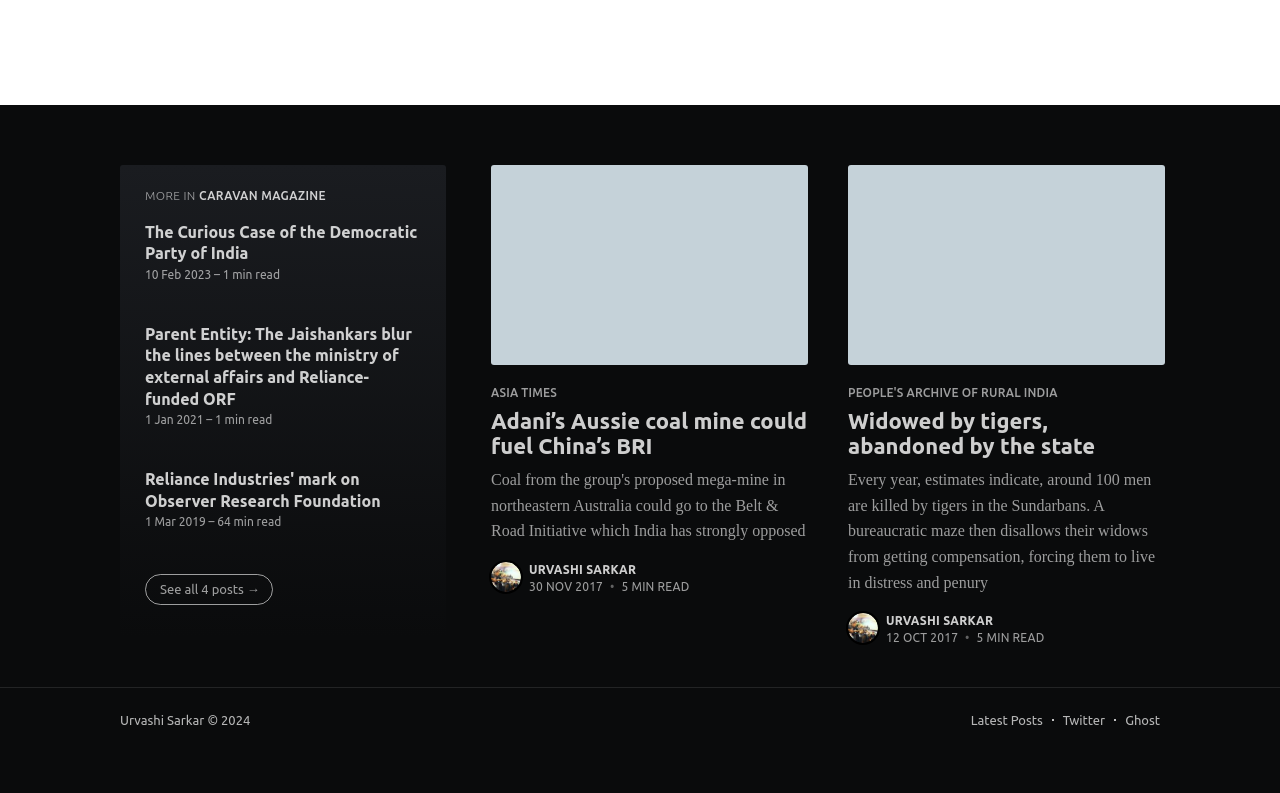Give a one-word or one-phrase response to the question: 
Who is the author of the second article?

Urvashi Sarkar